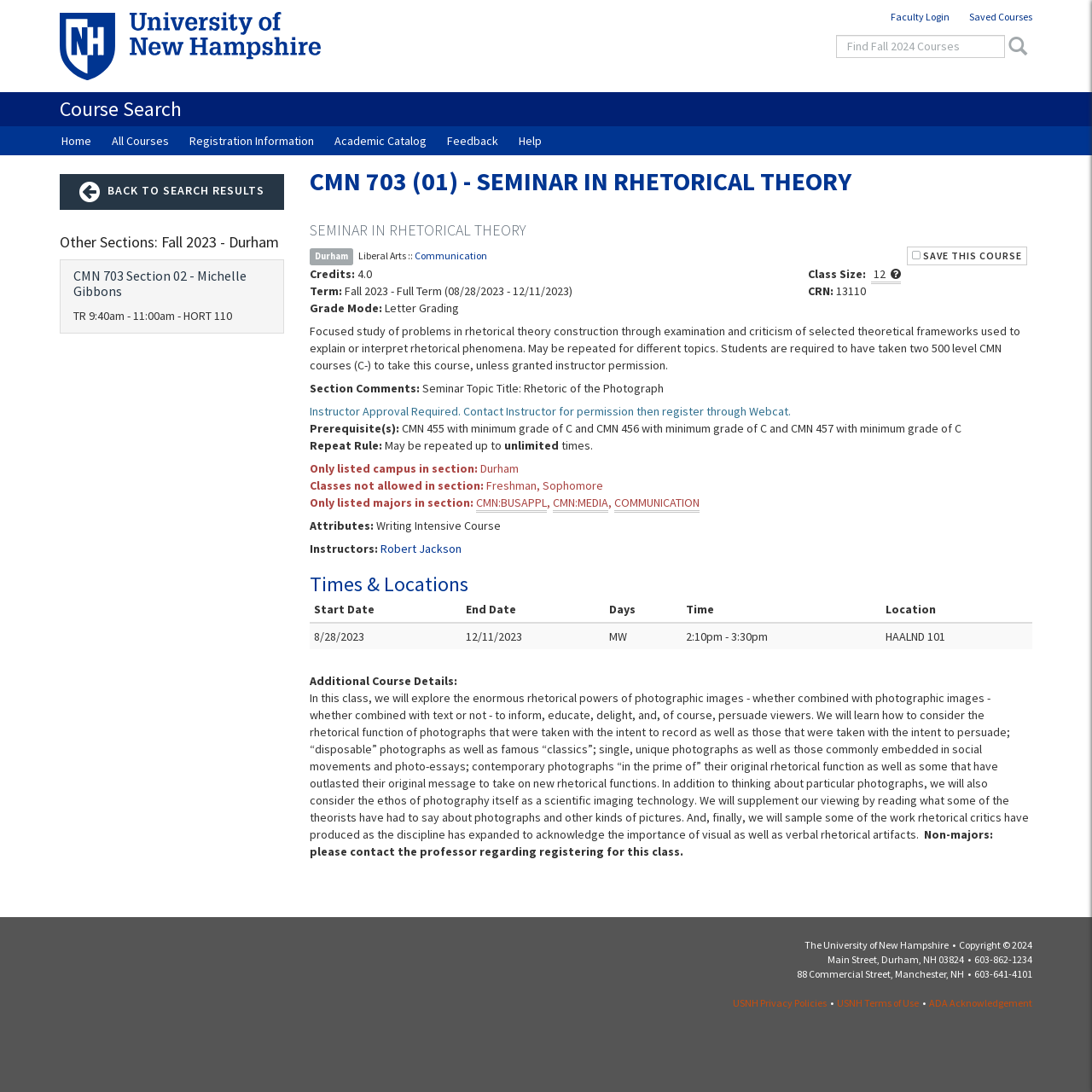Can you provide the bounding box coordinates for the element that should be clicked to implement the instruction: "Save this course"?

[0.83, 0.226, 0.941, 0.243]